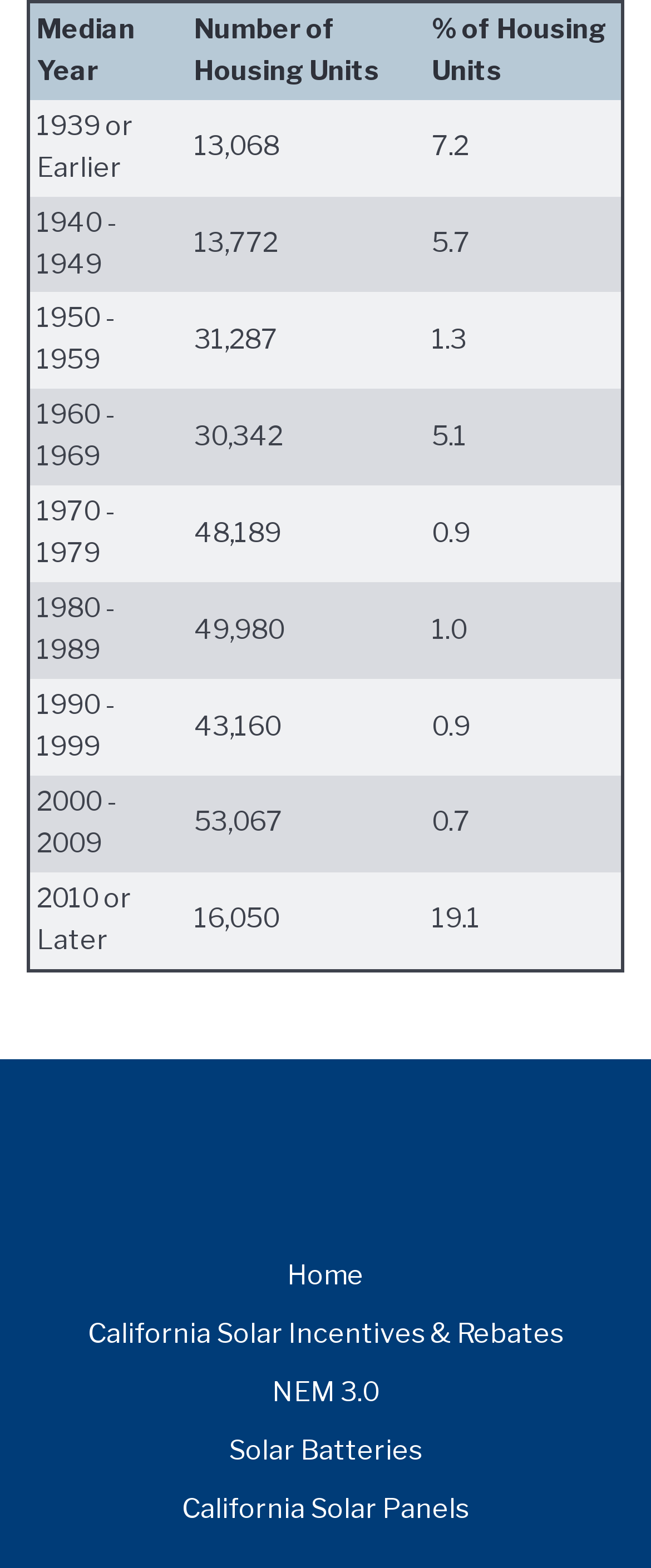What is the percentage of housing units for the year 2010 or later?
Utilize the information in the image to give a detailed answer to the question.

I found the row in the table that corresponds to '2010 or Later' and looked at the value in the '% of Housing Units' column, which is 19.1.